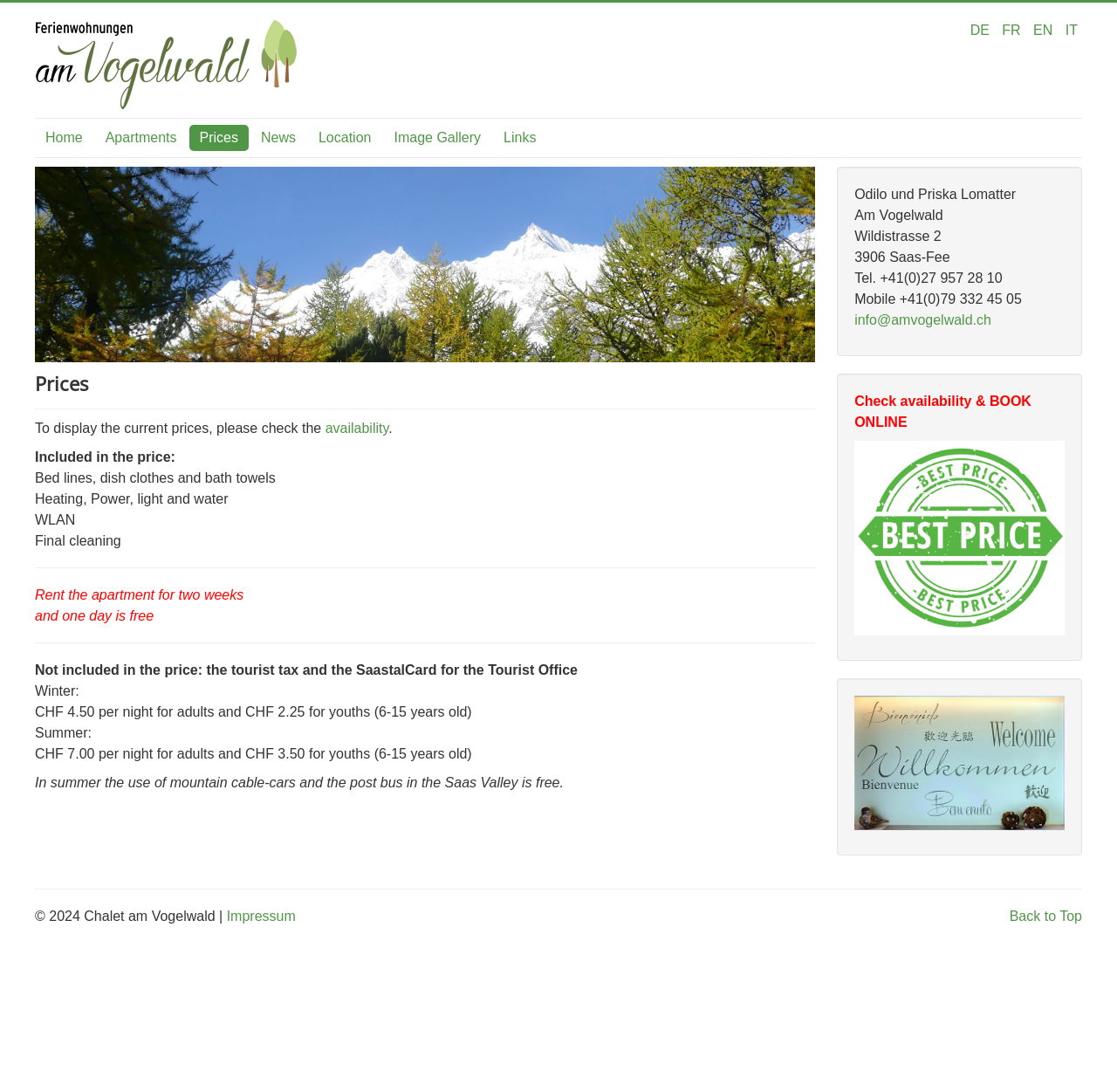What is the address of the chalet?
Based on the image content, provide your answer in one word or a short phrase.

Wildistrasse 2, 3906 Saas-Fee